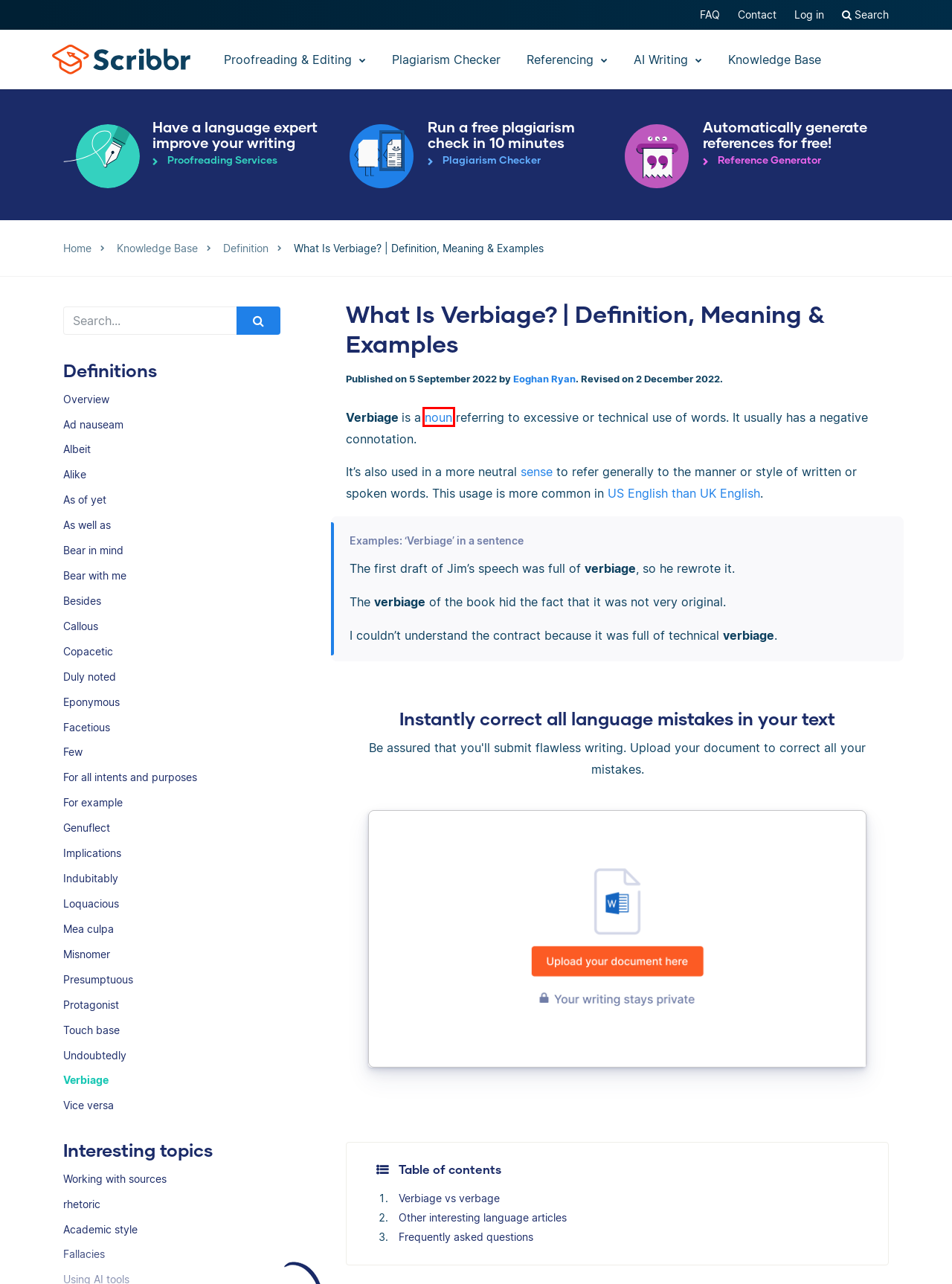You have received a screenshot of a webpage with a red bounding box indicating a UI element. Please determine the most fitting webpage description that matches the new webpage after clicking on the indicated element. The choices are:
A. What Is a Noun? | Definition, Types & Examples
B. Free Referencing Generator | Harvard, APA, MLA | Scribbr
C. Professional UK Editing & Proofreading Services | Rated 4.7/5
D. Scribbr Knowledge Base | Free Resources to Help You Graduate
E. As of Yet | Meaning, Alternatives & Examples
F. Bear in Mind | Meaning & Example Sentences
G. Undoubtedly | Meaning, Definition & Examples
H. Duly Noted | Meaning, Definition & Examples

A